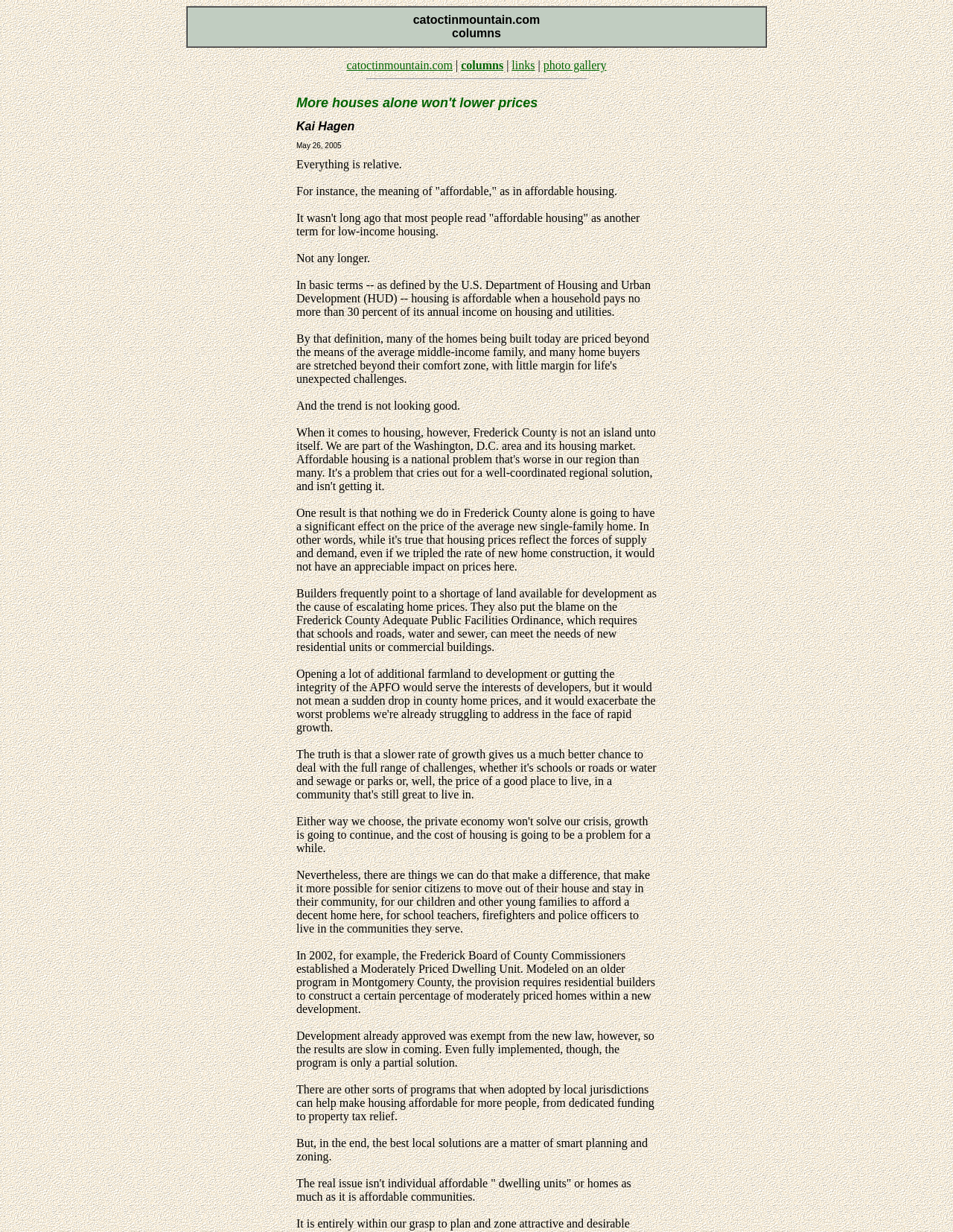Who is the author of the article?
Kindly offer a detailed explanation using the data available in the image.

The author of the article is Kai Hagen, as indicated by the LayoutTableCell element with the text 'Kai Hagen'.